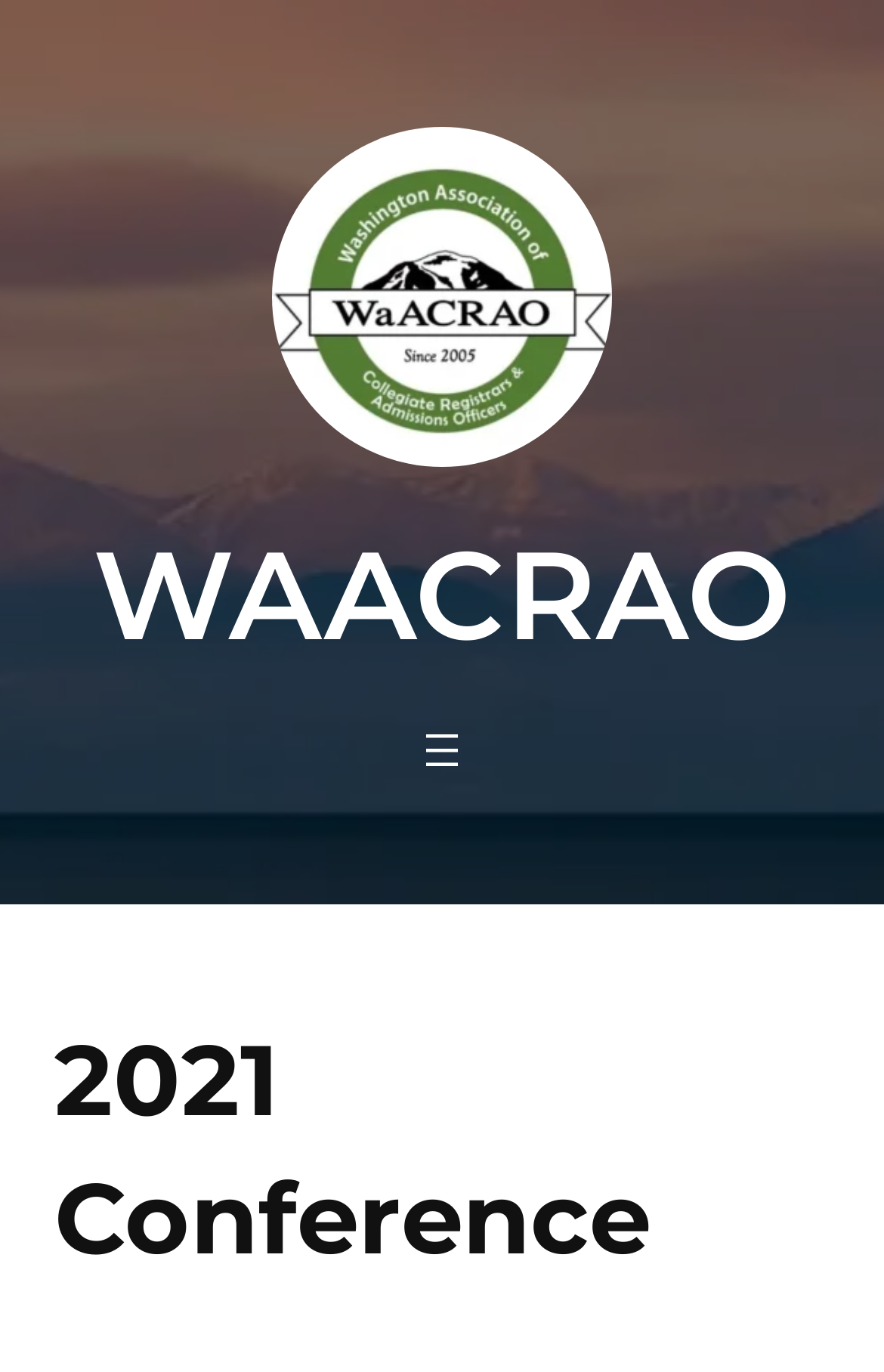Using the elements shown in the image, answer the question comprehensively: What is the name of the organization?

The name of the organization can be found in the top-left corner of the webpage, where there is a link and an image with the text 'WaACRAO'.